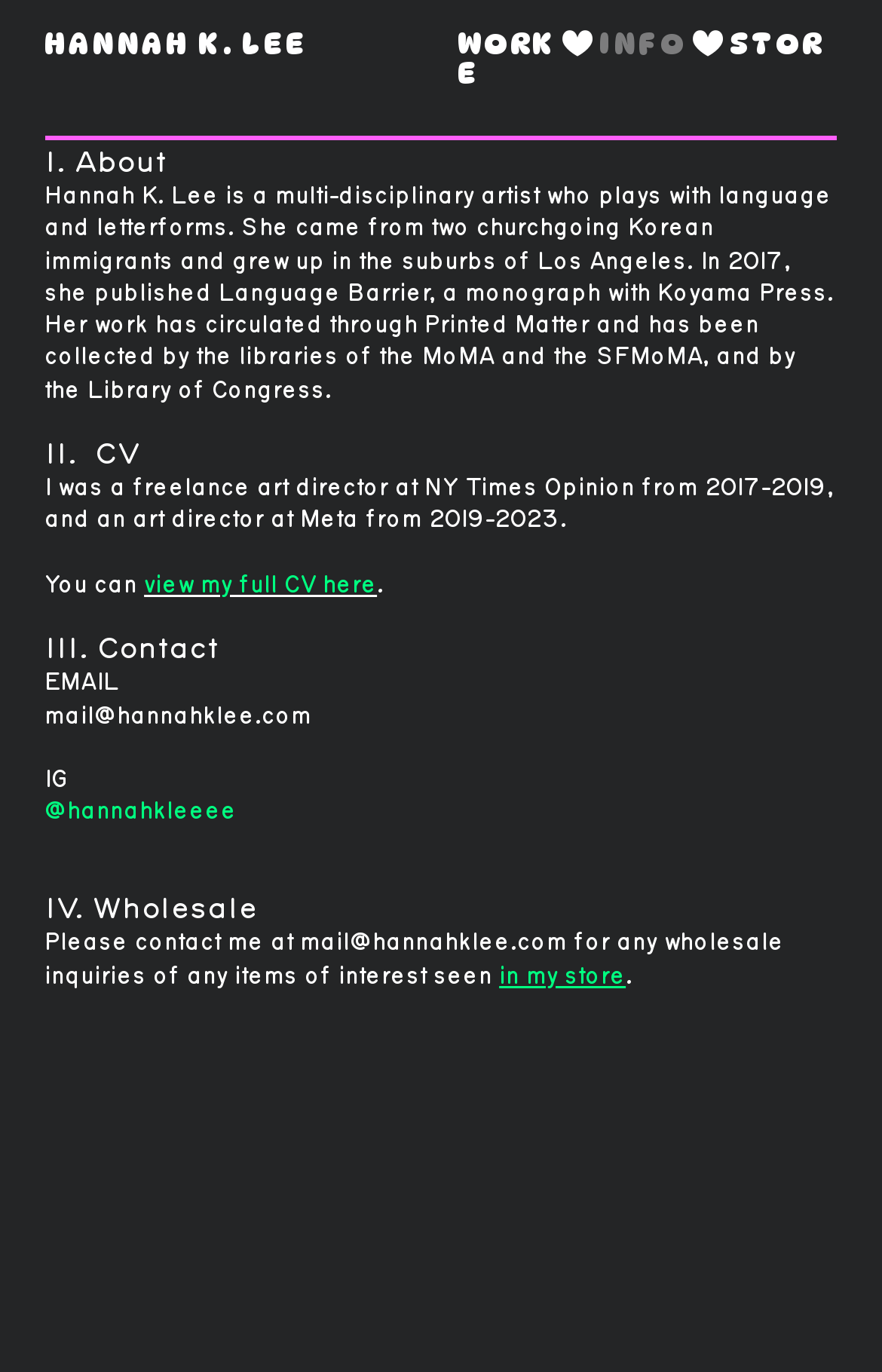Create a detailed description of the webpage's content and layout.

This webpage is about Hannah K. Lee, a multi-disciplinary artist. At the top, there are five links: "HANNAH K. LEE", "WORK", "INFO", a icon, and "STORE". Below these links, there is a heading "INFO" followed by a horizontal separator line.

The main content of the webpage is divided into four sections. The first section, "I. About", provides a brief introduction to Hannah K. Lee, describing her background and work experience. This section is located at the top left of the page.

The second section, "II. CV", is located below the "About" section. It contains a link to Hannah's CV and a brief description of her work experience as a freelance art director and an art director at Meta.

The third section, "III. Contact", is located below the "CV" section. It provides Hannah's email address and Instagram handle, allowing visitors to contact her.

The fourth and final section, "IV. Wholesale", is located at the bottom of the page. It provides information on how to contact Hannah for wholesale inquiries of items in her store.